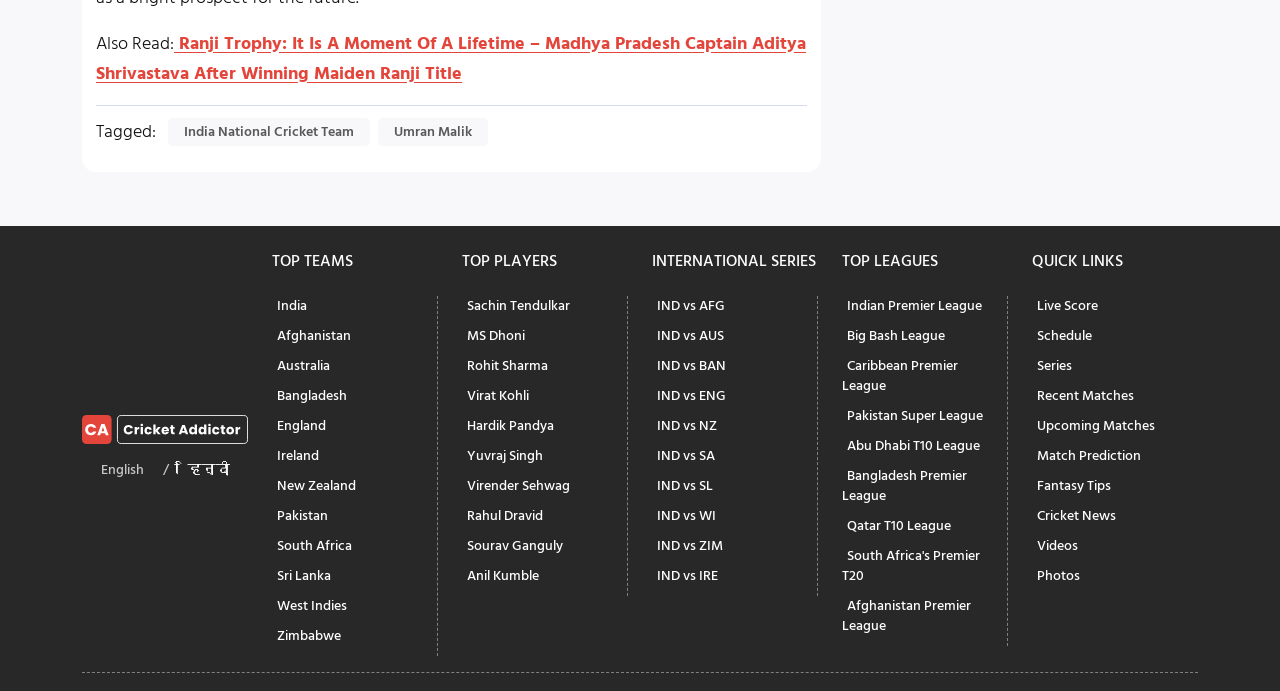For the given element description Qatar T10 League, determine the bounding box coordinates of the UI element. The coordinates should follow the format (top-left x, top-left y, bottom-right x, bottom-right y) and be within the range of 0 to 1.

[0.658, 0.736, 0.747, 0.784]